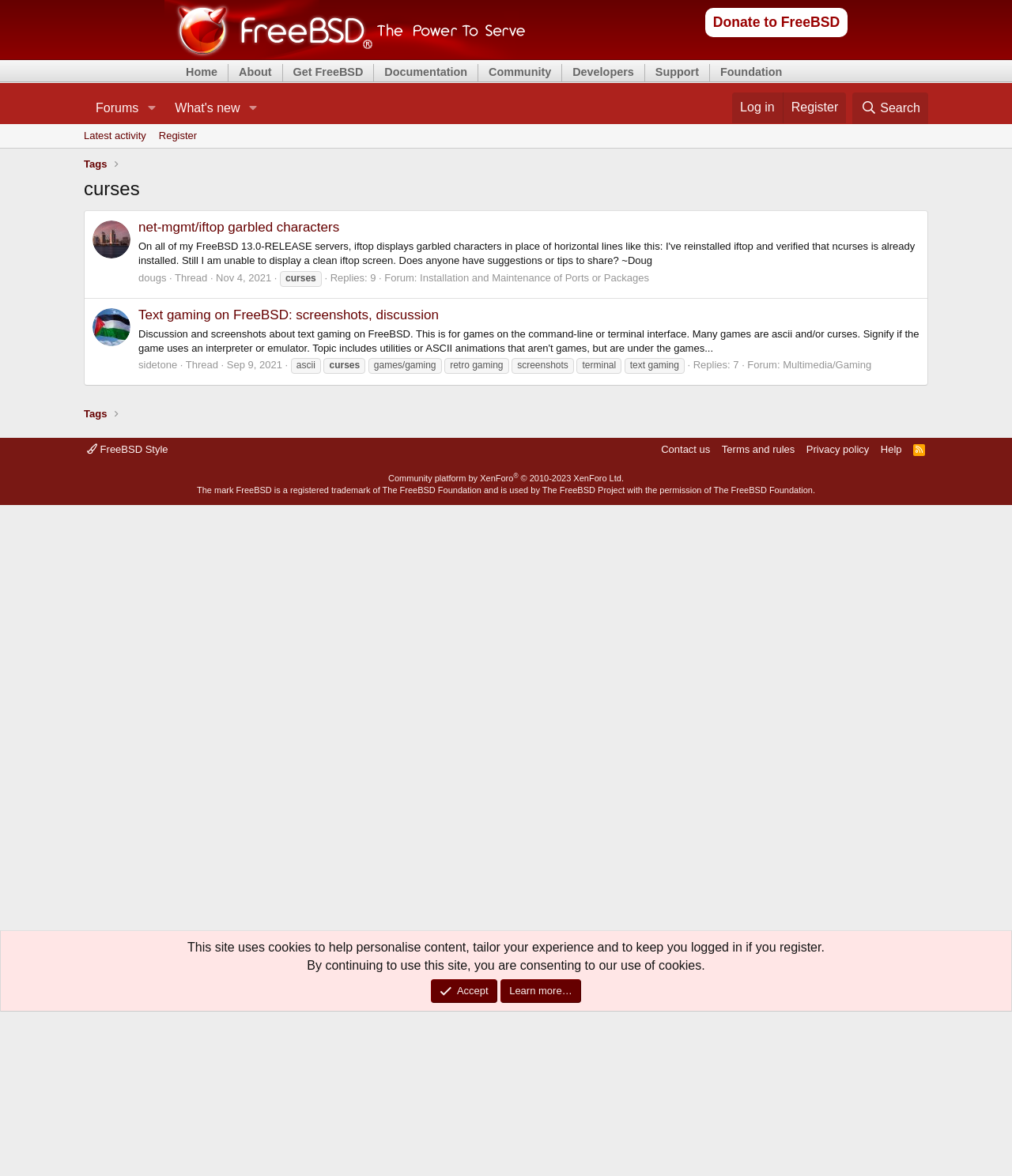Examine the image and give a thorough answer to the following question:
What is the name of the user who started the second thread?

The name of the user who started the second thread can be found in the link element that says 'sidetone'. This element is located next to the thread title and provides a link to the user's profile.